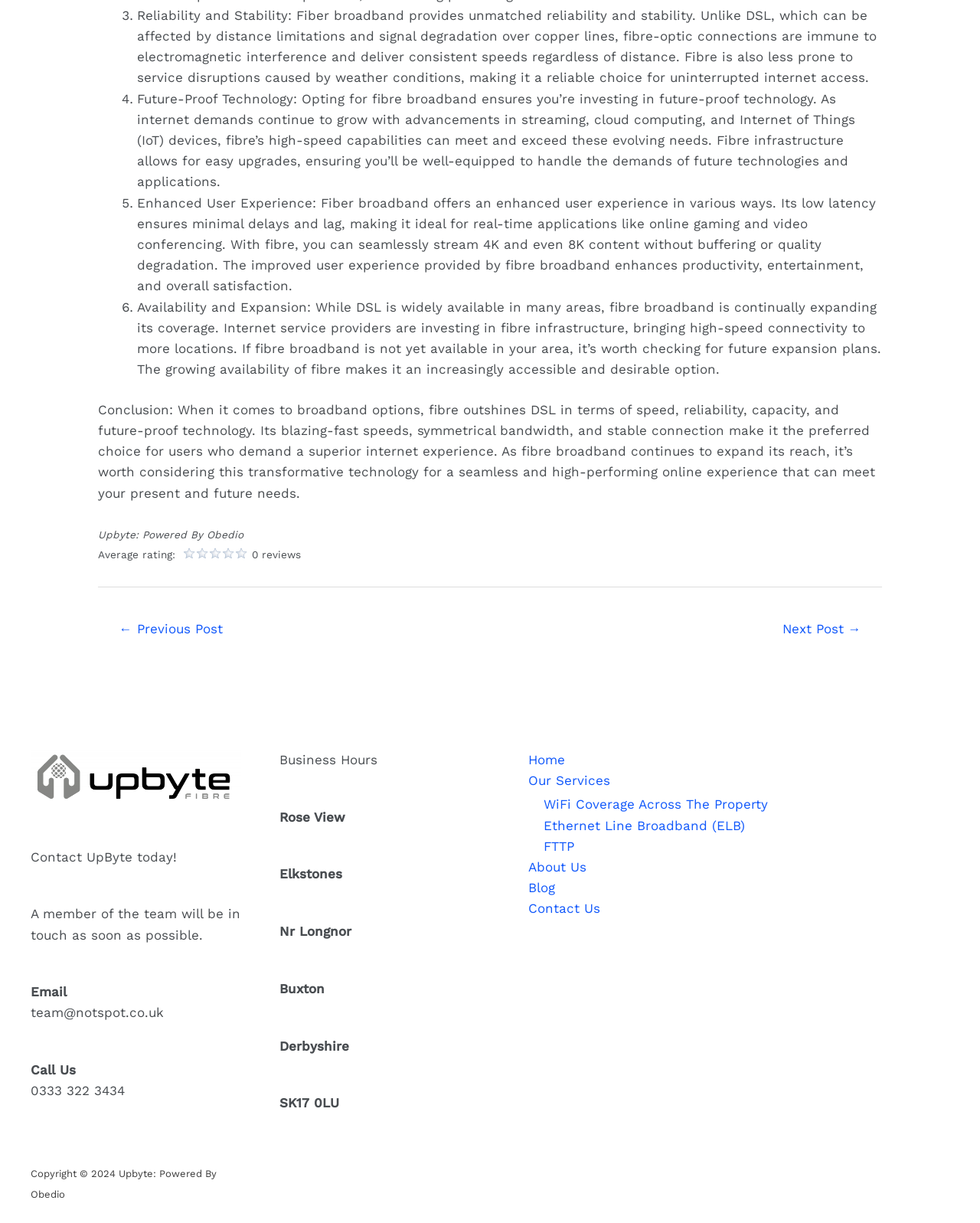Please find the bounding box coordinates of the element that must be clicked to perform the given instruction: "Check the 'Recent Posts'". The coordinates should be four float numbers from 0 to 1, i.e., [left, top, right, bottom].

None